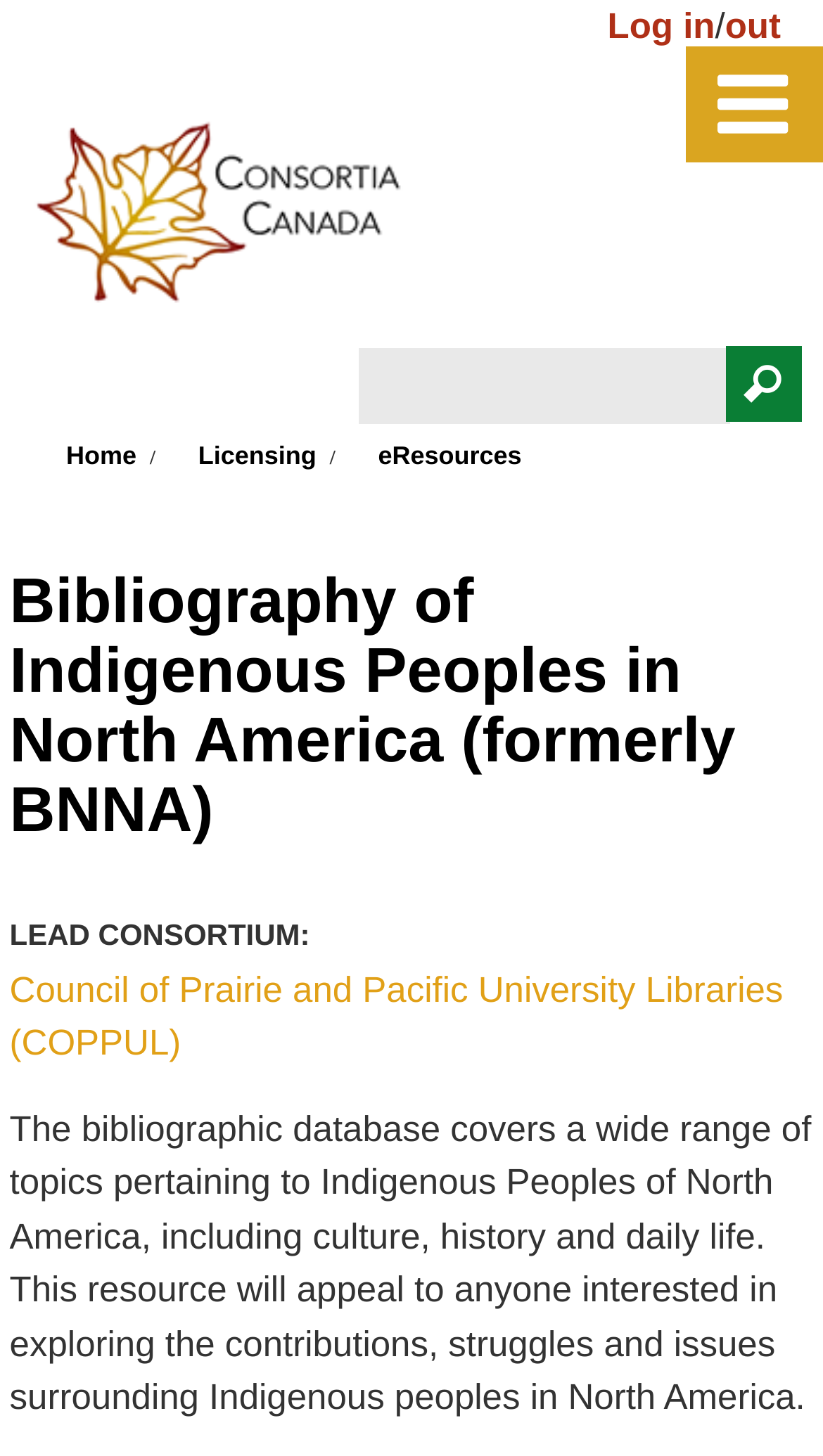For the element described, predict the bounding box coordinates as (top-left x, top-left y, bottom-right x, bottom-right y). All values should be between 0 and 1. Element description: Log in

[0.738, 0.004, 0.869, 0.032]